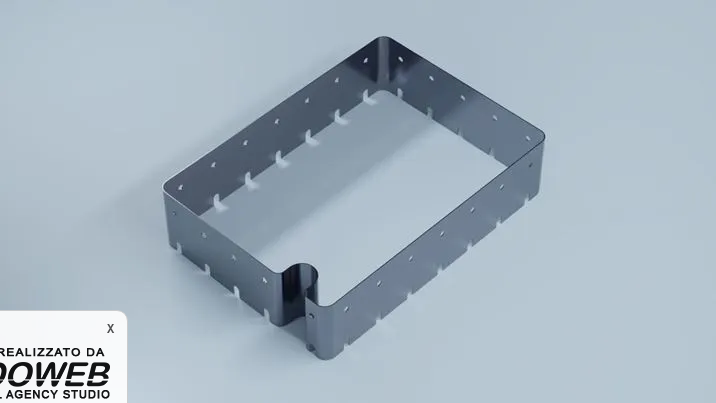Detail every significant feature and component of the image.

The image showcases a modern flatbed die designed for thermoforming applications, characterized by its sleek, metallic finish and precise construction. This specific die is utilized in the manufacturing industry to create various packaging solutions and three-dimensional shapes from materials such as PVC, PET, and acetate. The die features a rectangular shape with multiple perforations along its edges, enhancing its functionality for cutting and shaping. 

Thermoforming involves using this die in combination with a mold, allowing for the replication of specific designs in production processes for containers, trays, and other custom packaging items. The sophisticated design not only ensures efficiency in manufacturing but also highlights the die's versatility across various industries, including food, pharmaceuticals, cosmetics, and electronics. 

Overall, this image reflects the technological advancement and precision engineering involved in creating tools that are essential for modern production methods.